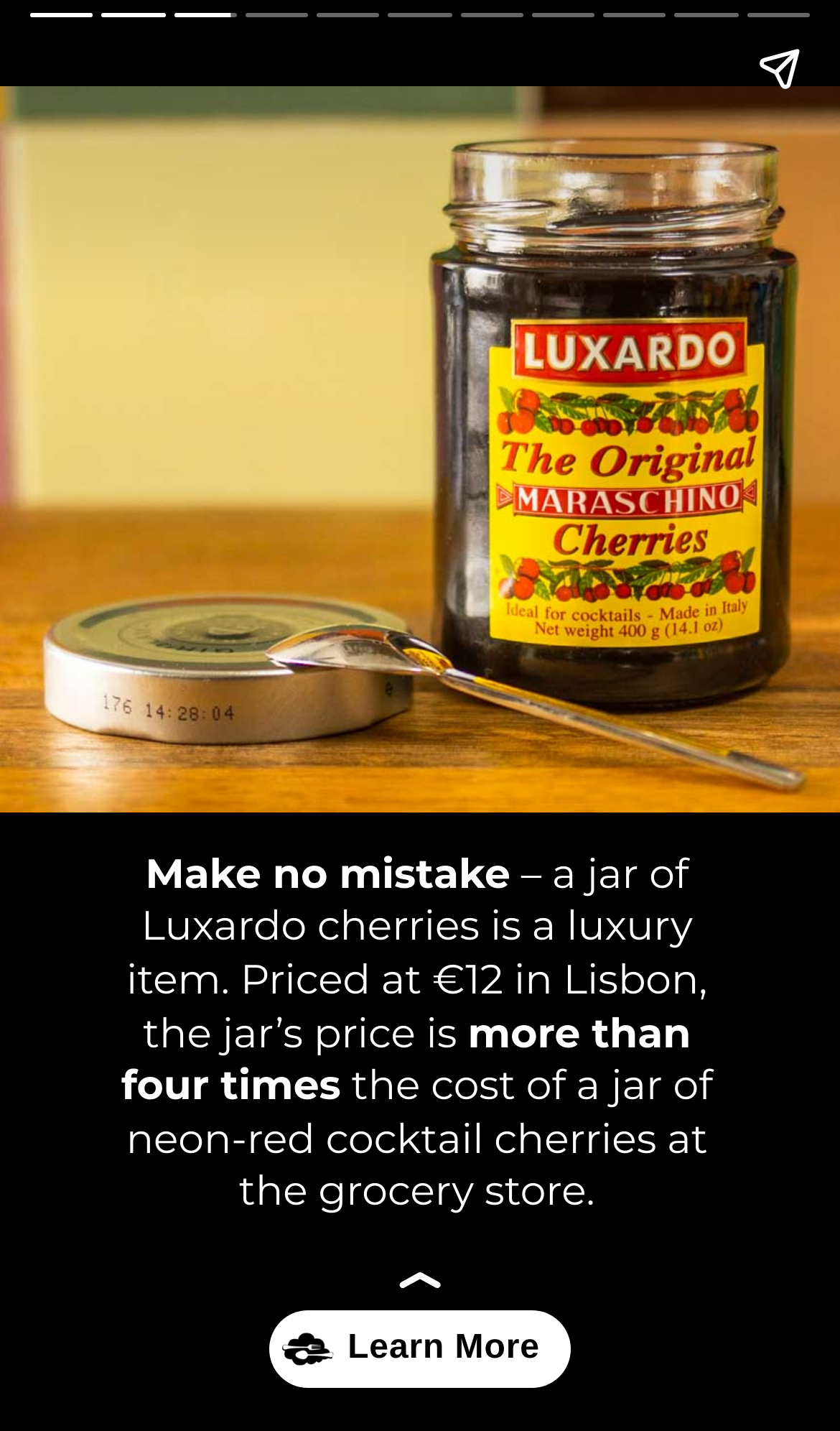How many ways to use Luxardo cherries are mentioned?
Can you give a detailed and elaborate answer to the question?

The webpage mentions '5 great ways that you can use them at home', implying that there are five ways to use Luxardo cherries being discussed.